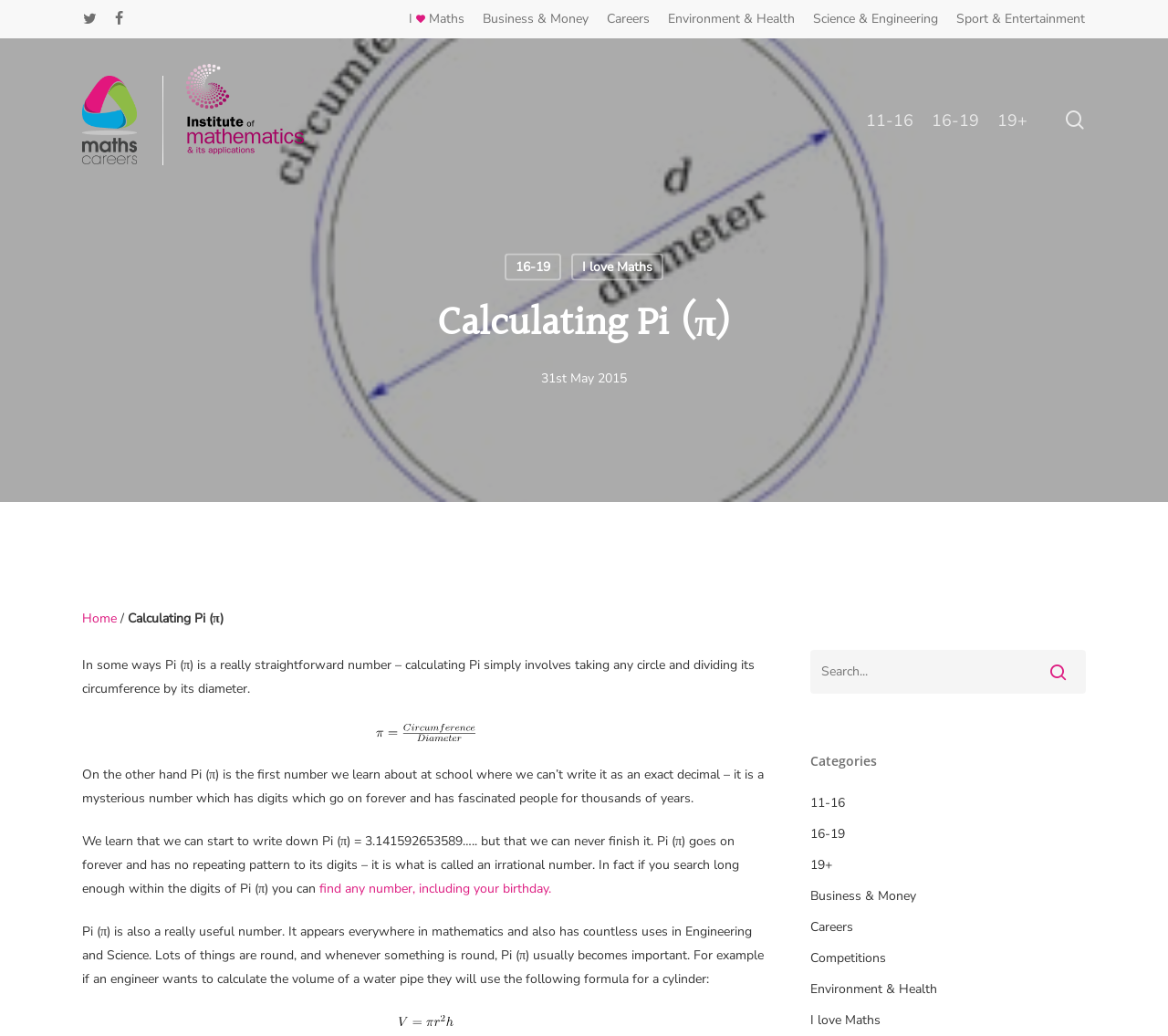What is the name of the website?
Answer with a single word or phrase by referring to the visual content.

Maths Careers